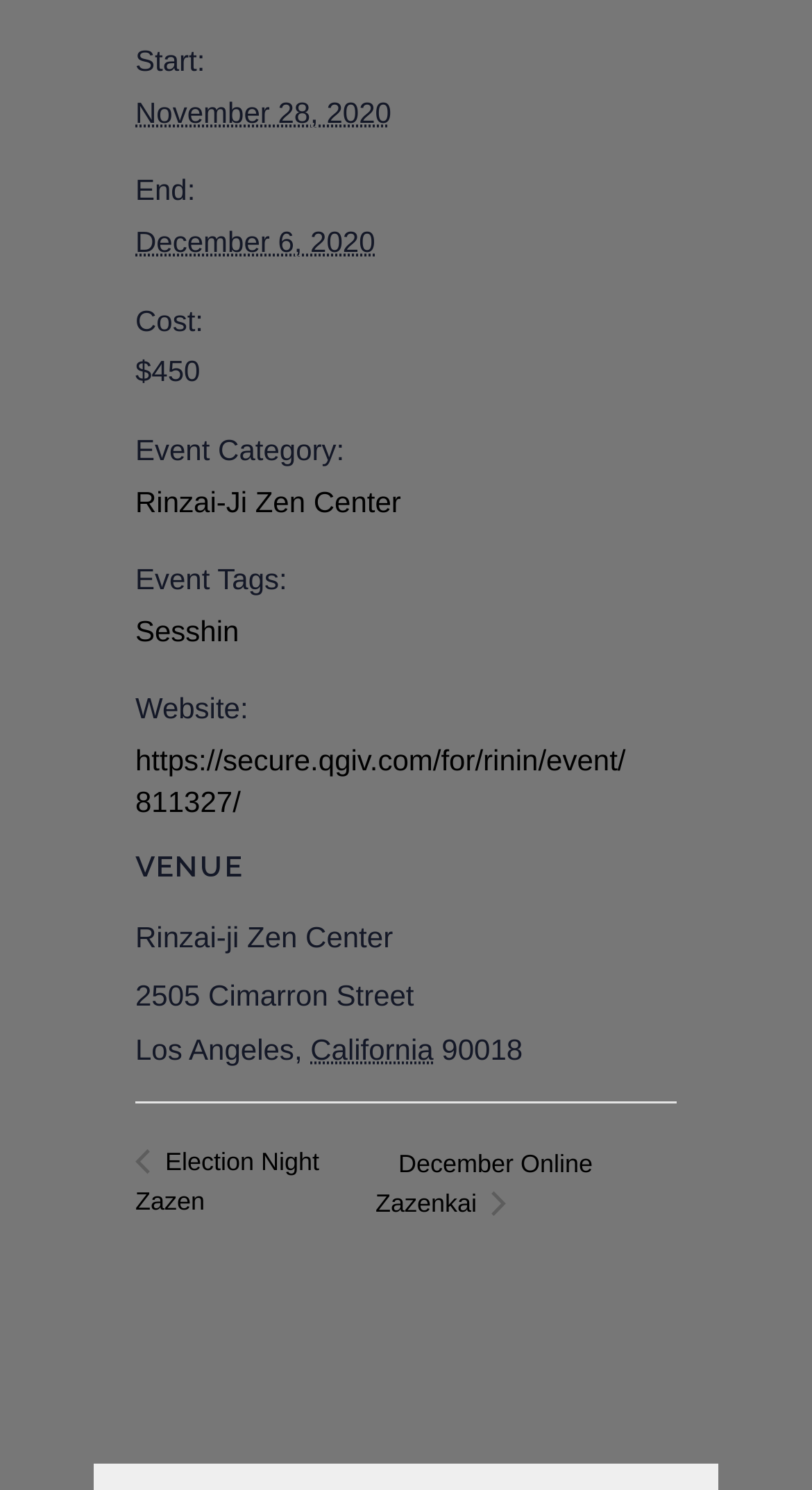Using the given description, provide the bounding box coordinates formatted as (top-left x, top-left y, bottom-right x, bottom-right y), with all values being floating point numbers between 0 and 1. Description: Rinzai-Ji Zen Center

[0.167, 0.325, 0.494, 0.347]